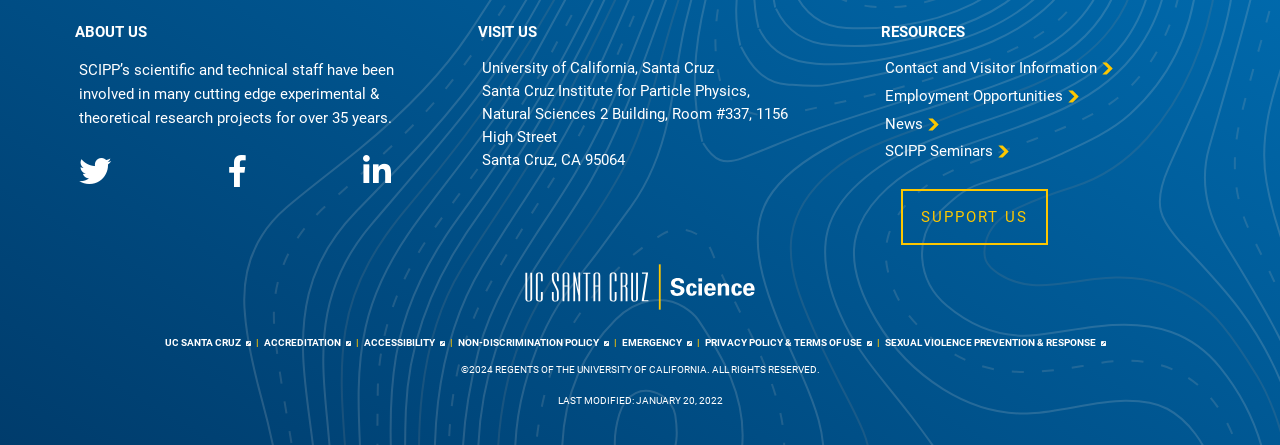Locate the coordinates of the bounding box for the clickable region that fulfills this instruction: "Follow on Twitter".

[0.062, 0.379, 0.087, 0.419]